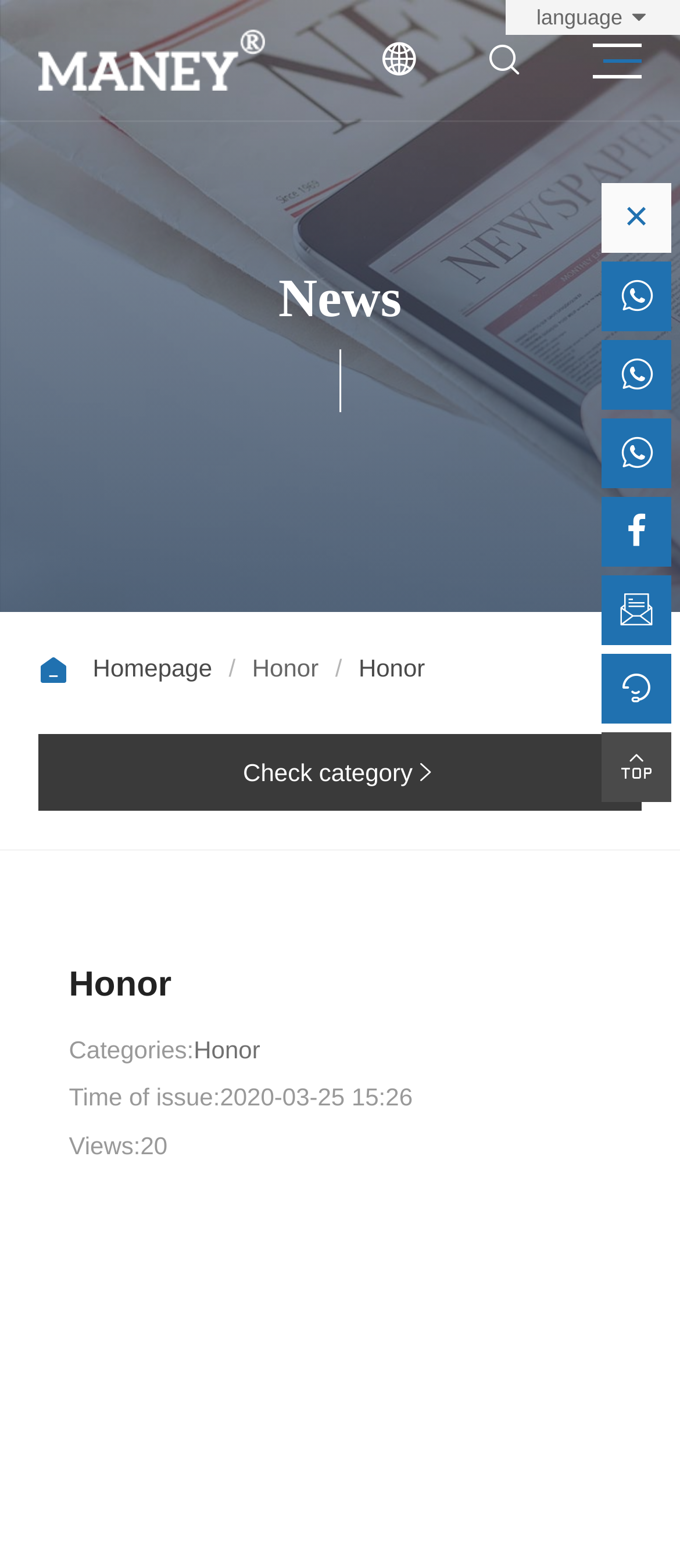Determine the bounding box for the UI element that matches this description: "Honor".

[0.106, 0.882, 0.204, 0.9]